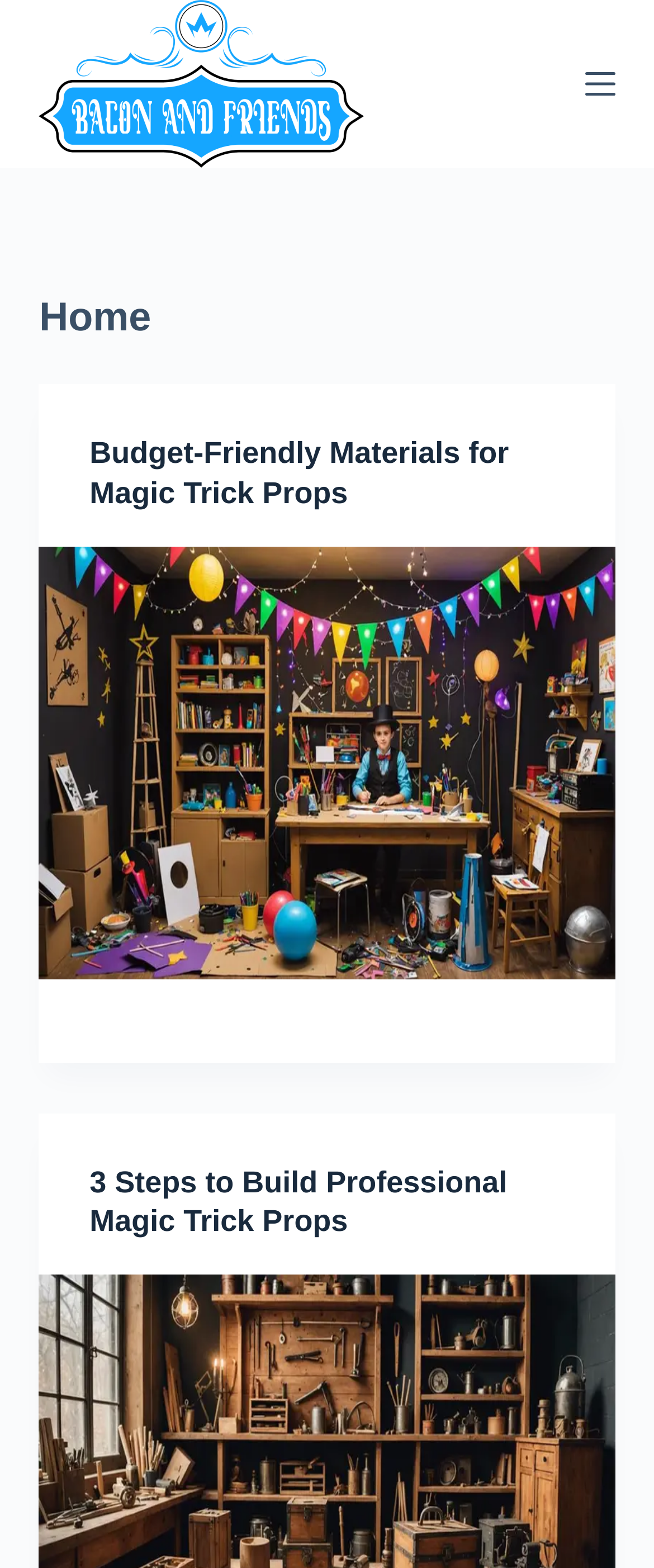How many articles are on the webpage?
Based on the screenshot, answer the question with a single word or phrase.

2